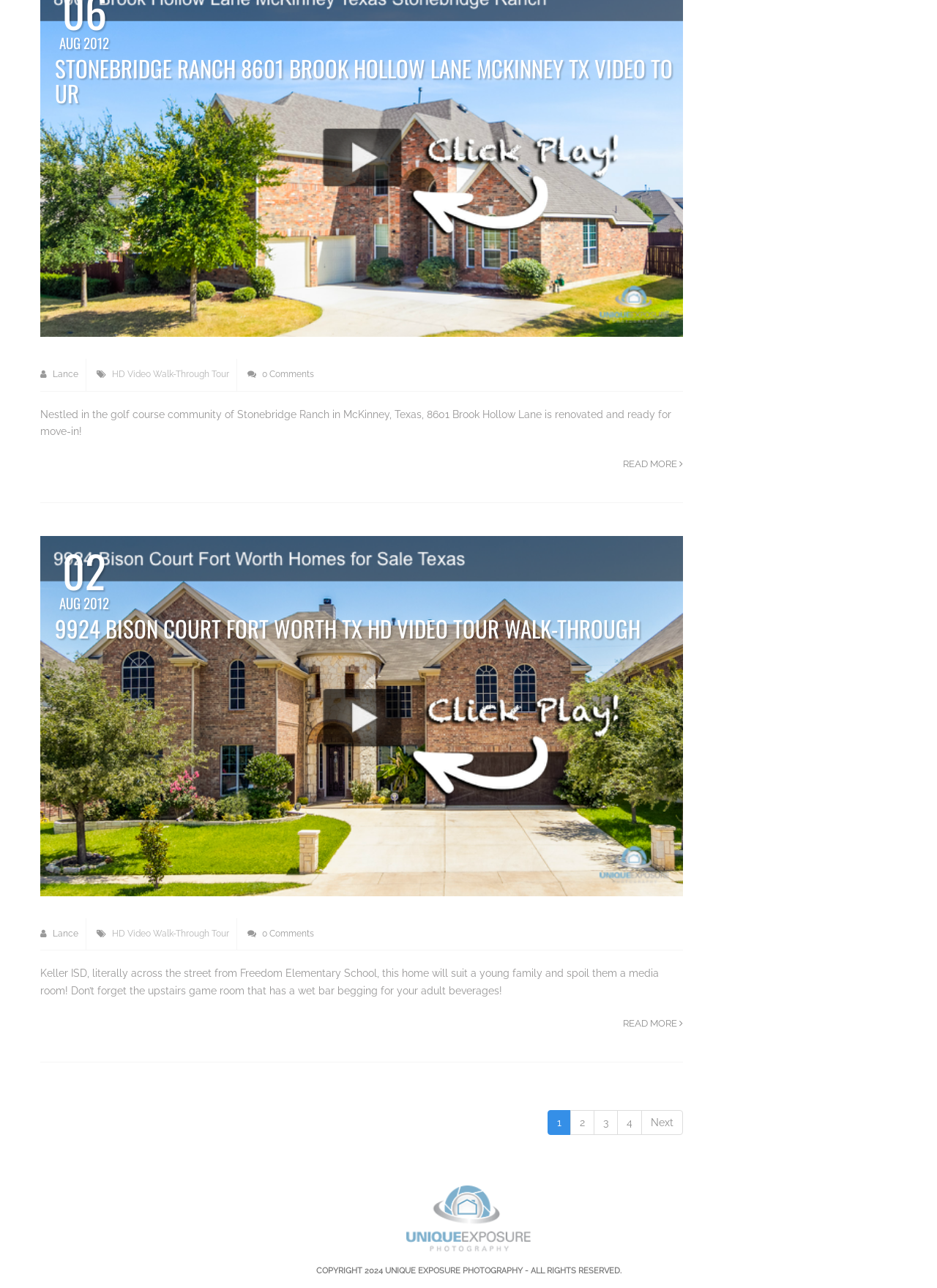Can you determine the bounding box coordinates of the area that needs to be clicked to fulfill the following instruction: "Contact us"?

None